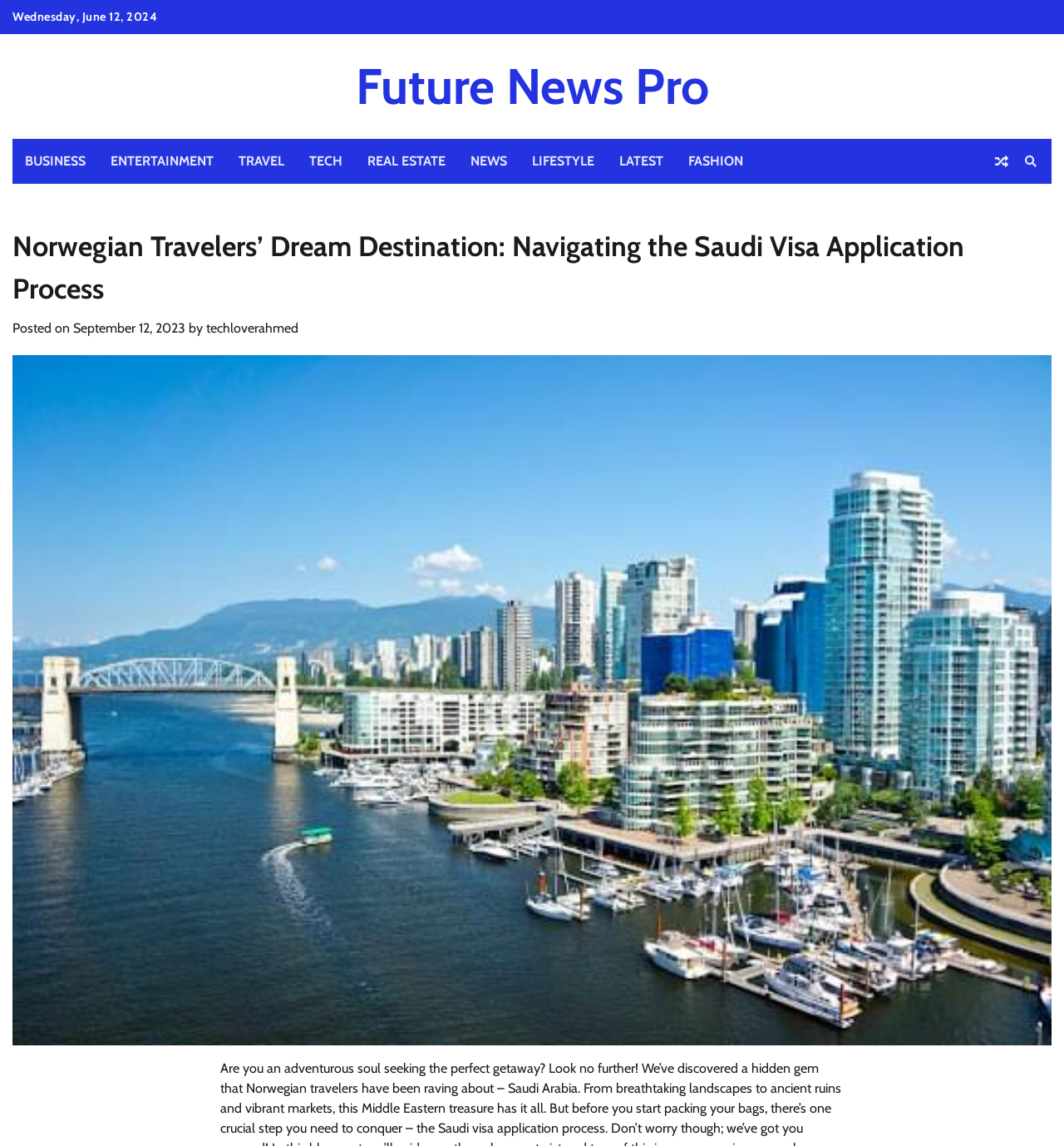Provide the bounding box coordinates for the area that should be clicked to complete the instruction: "Click on the link to read the article".

[0.012, 0.197, 0.988, 0.27]